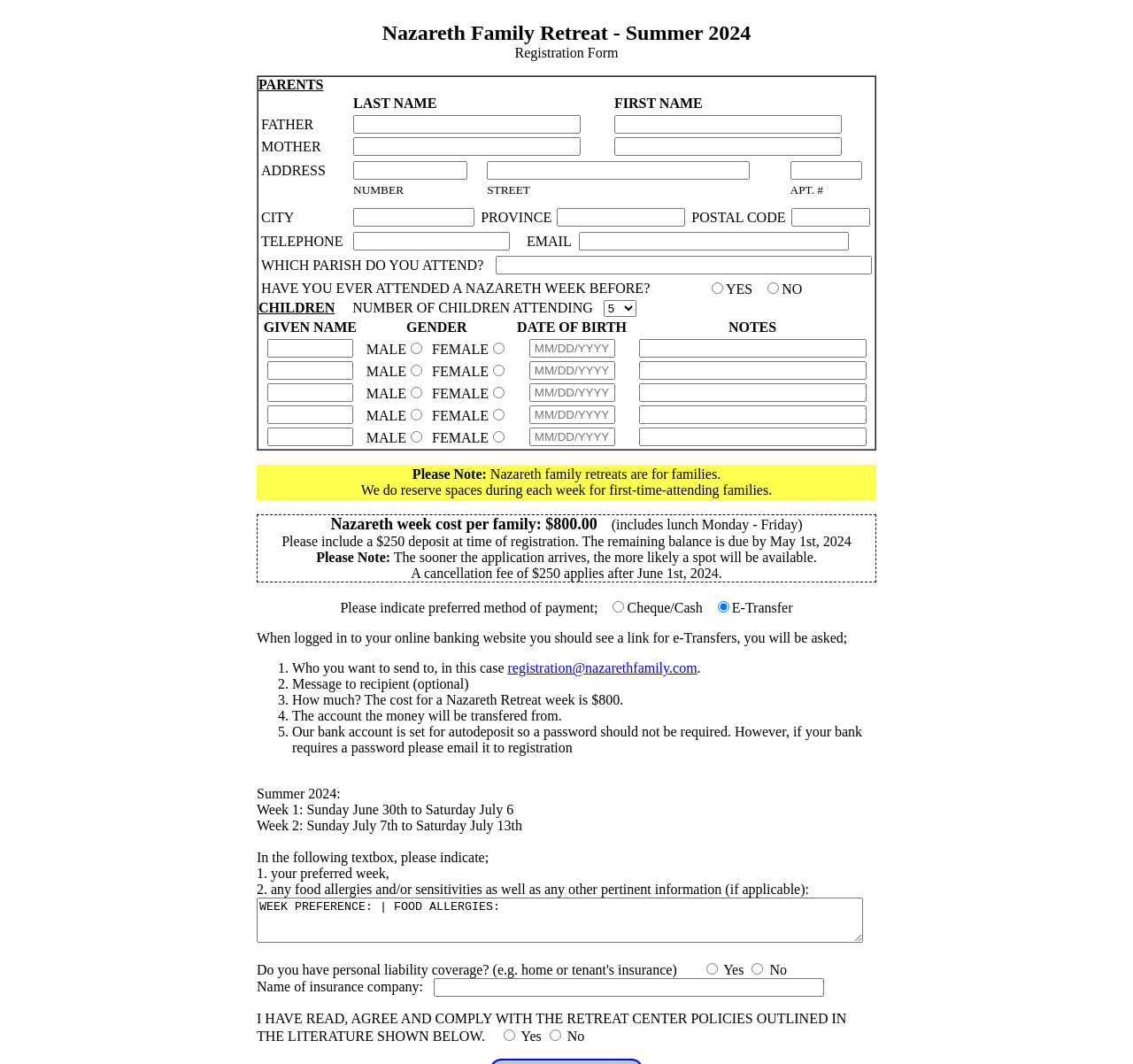How many children can attend the Nazareth Week?
Please respond to the question thoroughly and include all relevant details.

The webpage has a dropdown menu labeled 'NUMBER OF CHILDREN ATTENDING' with options up to 5, indicating that a maximum of 5 children can attend the Nazareth Week with the applicant.